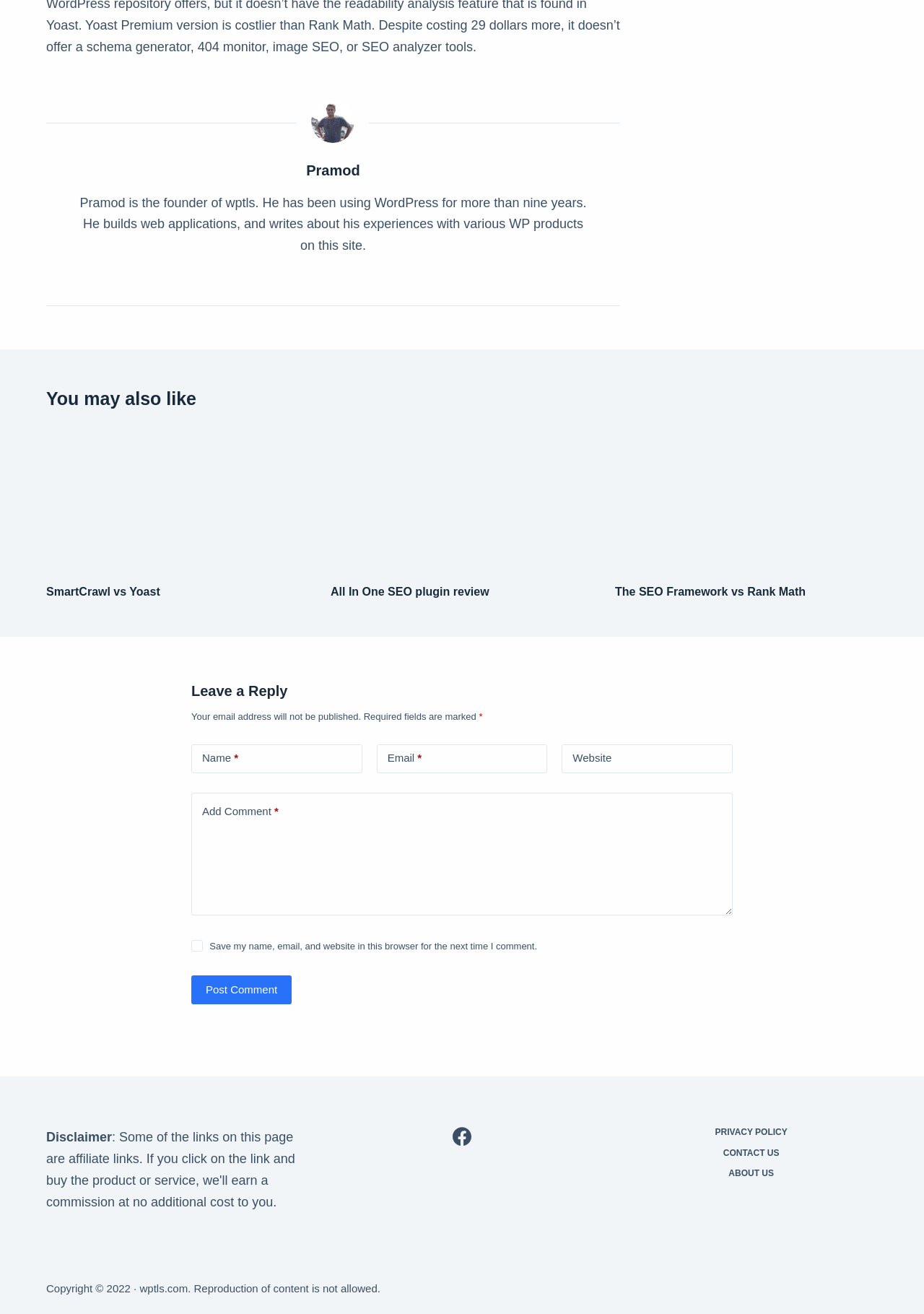Pinpoint the bounding box coordinates of the area that must be clicked to complete this instruction: "Click on the link to read about SmartCrawl vs Yoast".

[0.05, 0.323, 0.334, 0.436]